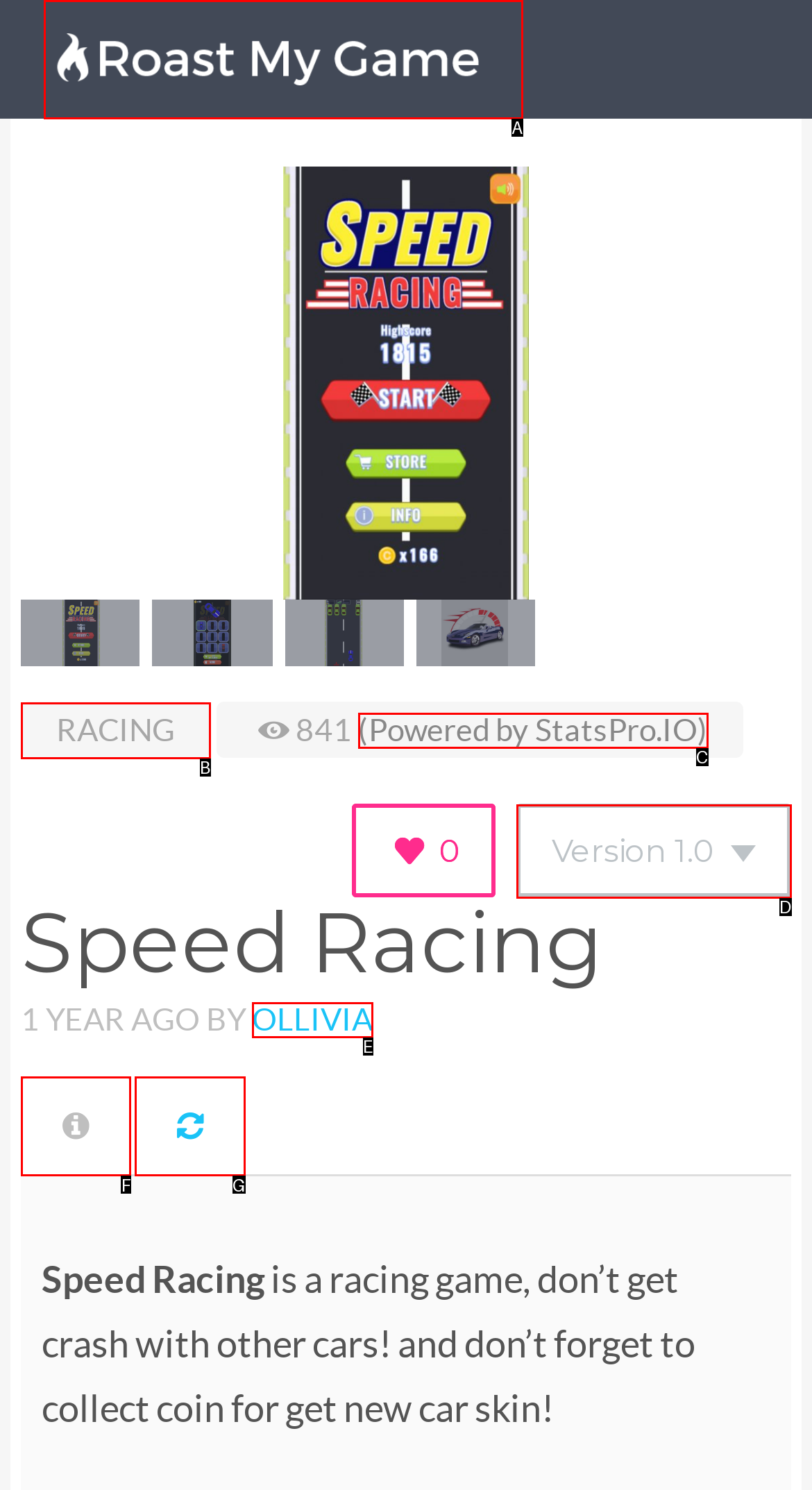Which UI element matches this description: ollivia?
Reply with the letter of the correct option directly.

E